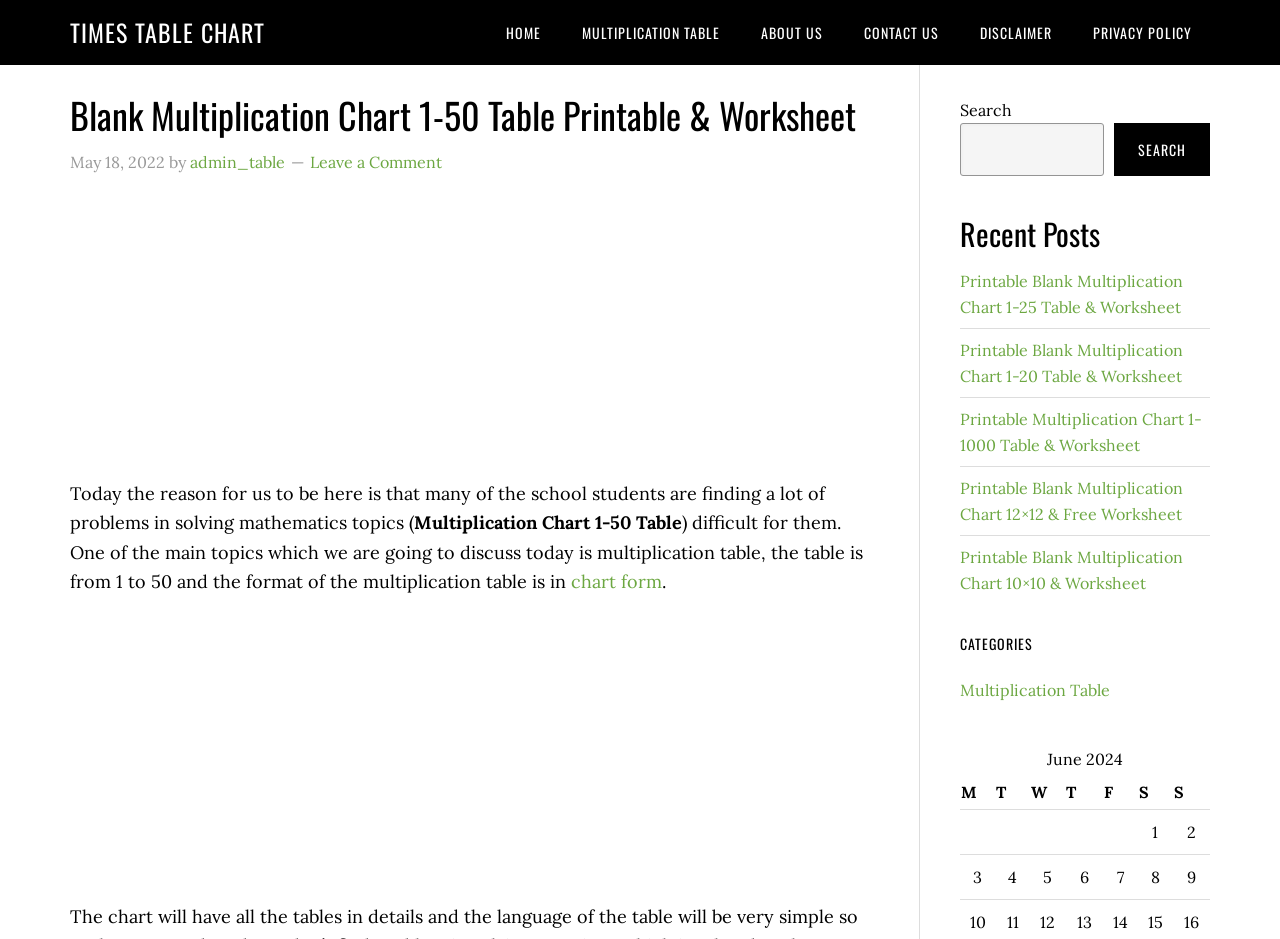Could you find the bounding box coordinates of the clickable area to complete this instruction: "Click the TIMES TABLE CHART link"?

[0.055, 0.015, 0.207, 0.053]